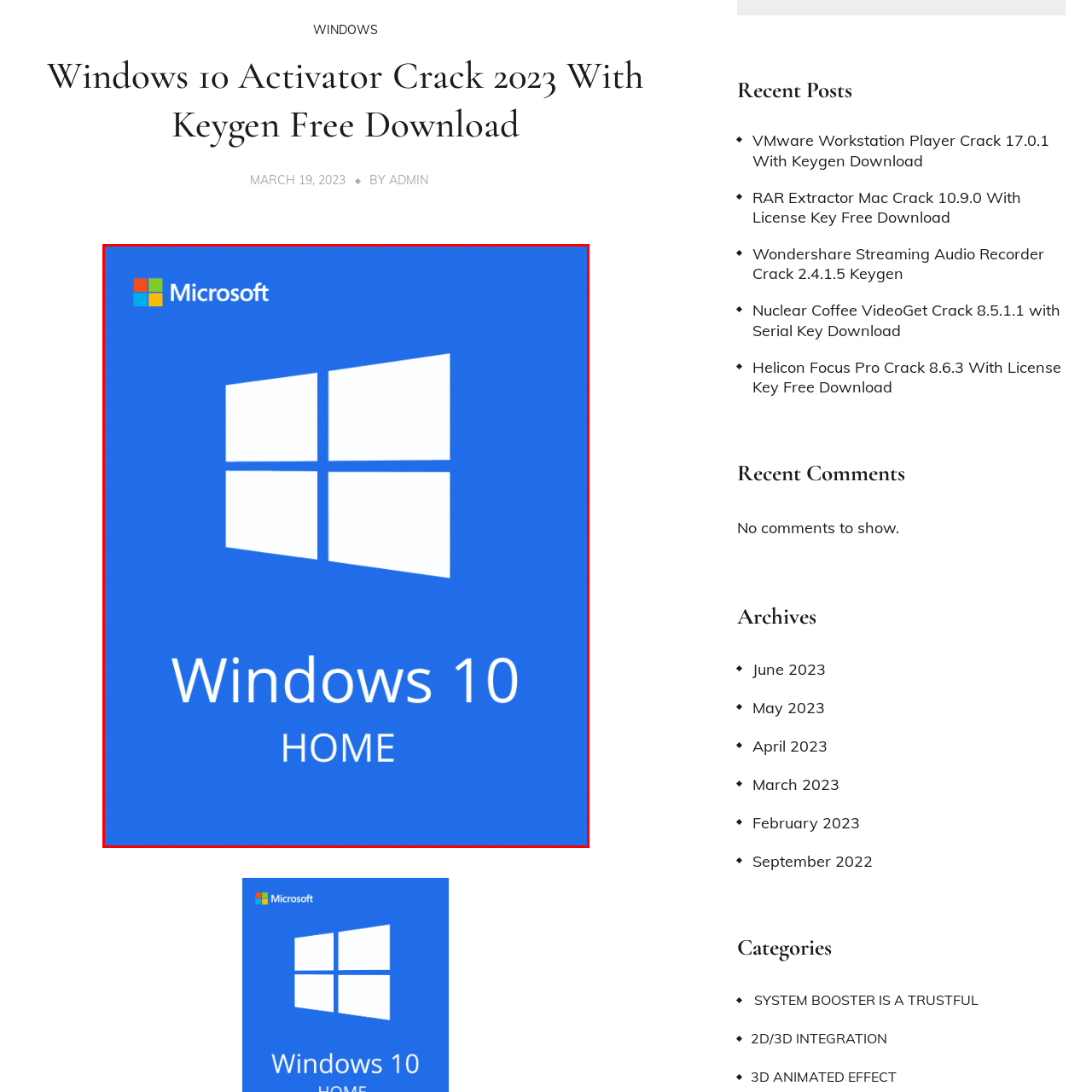Look closely at the image within the red-bordered box and thoroughly answer the question below, using details from the image: What is the edition of Windows 10 shown?

The text 'HOME' is written below the 'Windows 10' logo, indicating that this is the standard edition of the Windows 10 software.